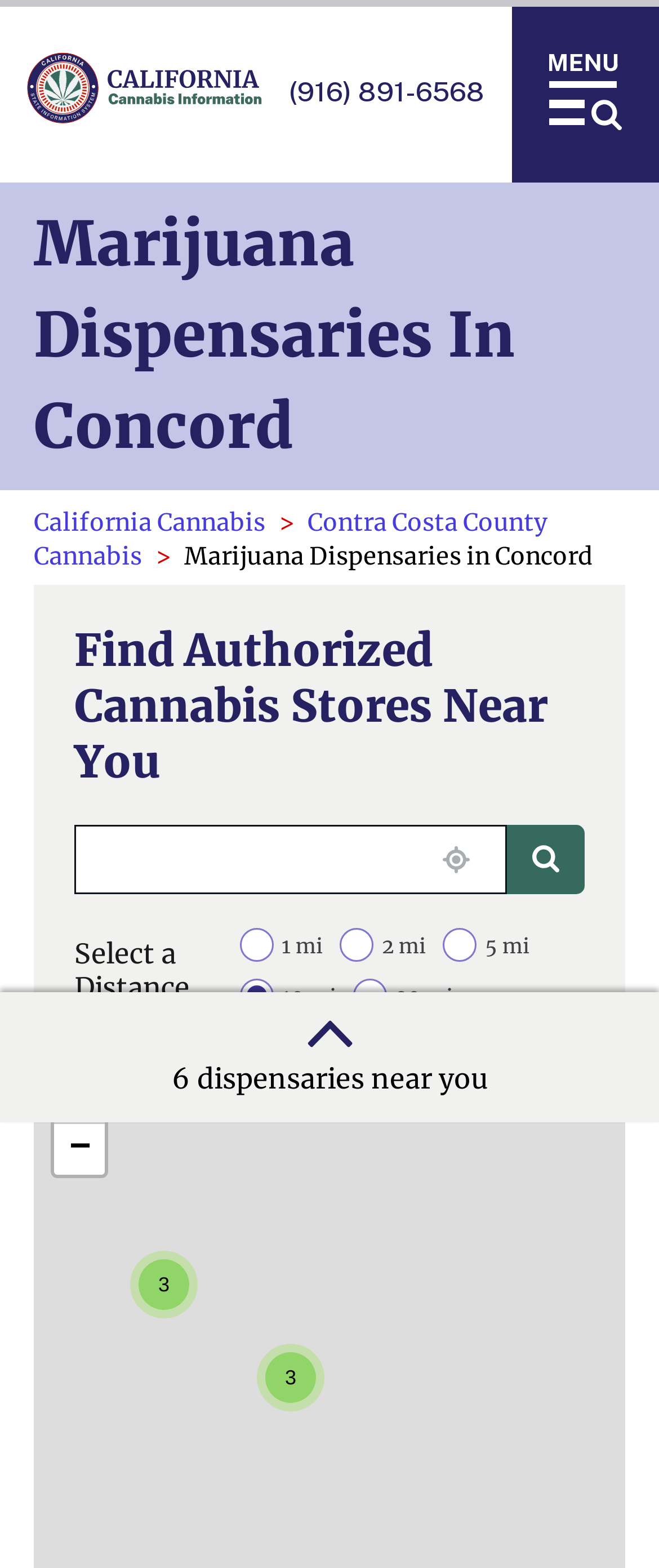Extract the text of the main heading from the webpage.

Marijuana Dispensaries In Concord